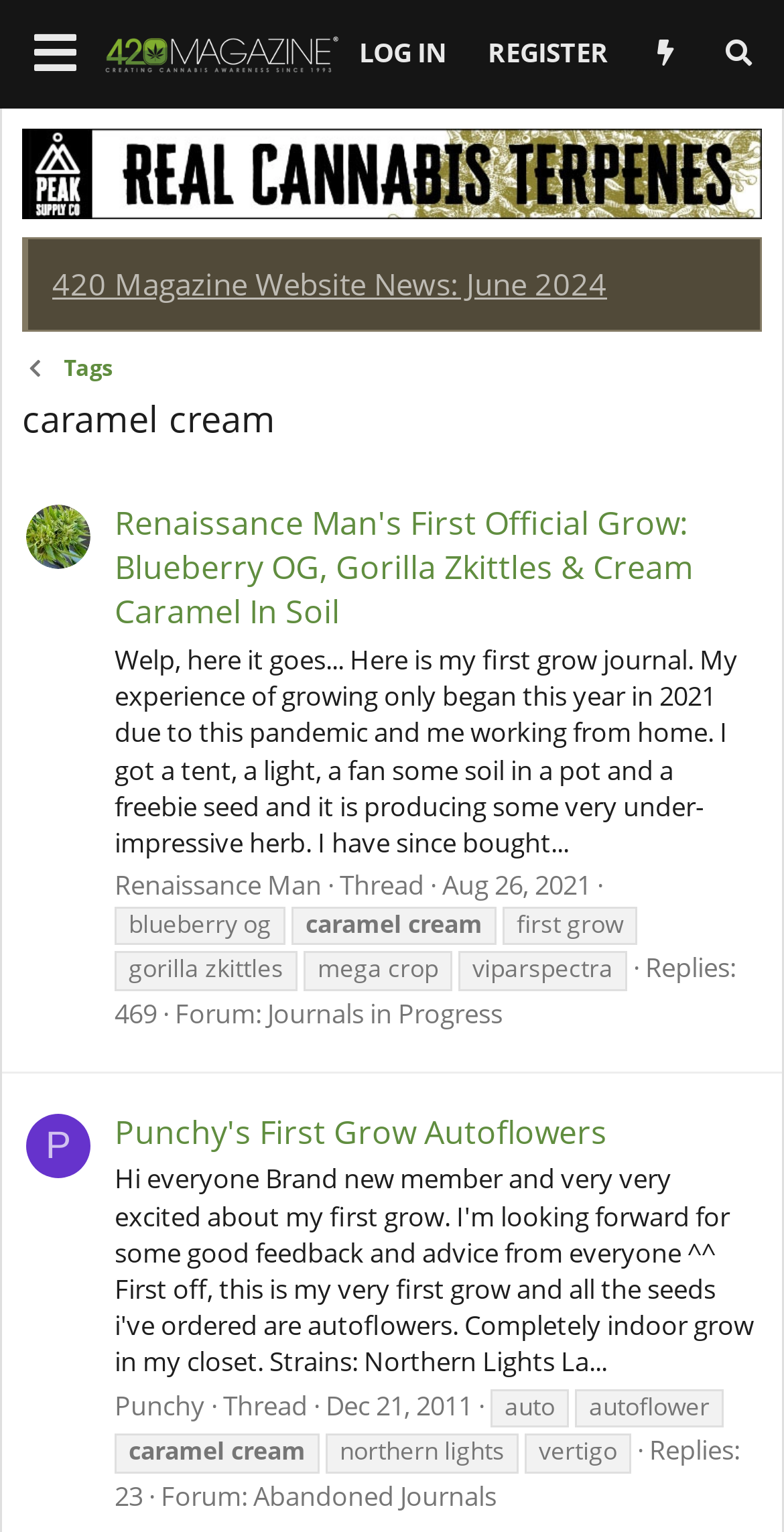What is the name of the second author?
Answer briefly with a single word or phrase based on the image.

Punchy